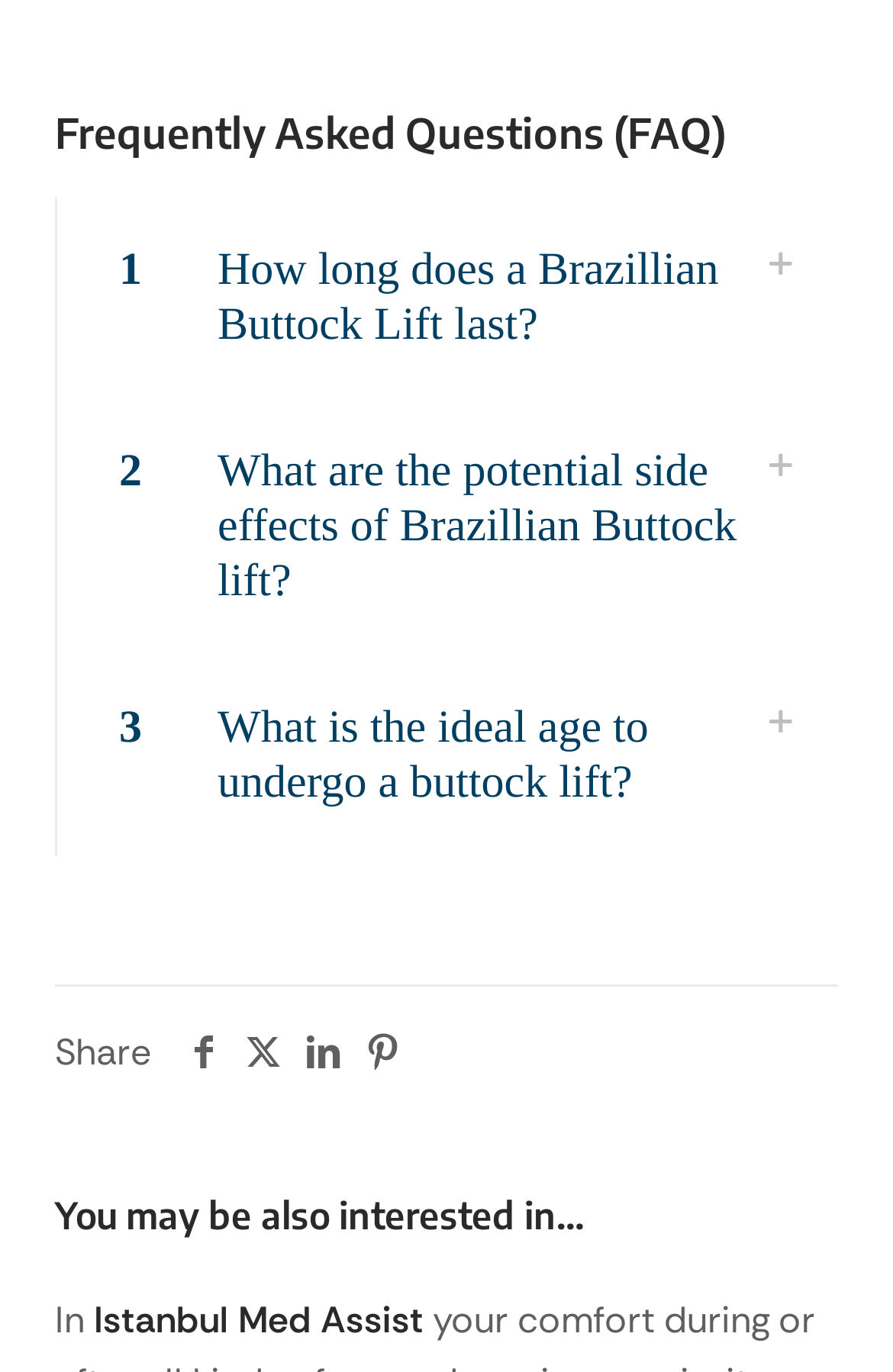Provide the bounding box coordinates of the HTML element described as: "aria-label="x twitter icon"". The bounding box coordinates should be four float numbers between 0 and 1, i.e., [left, top, right, bottom].

[0.262, 0.749, 0.328, 0.784]